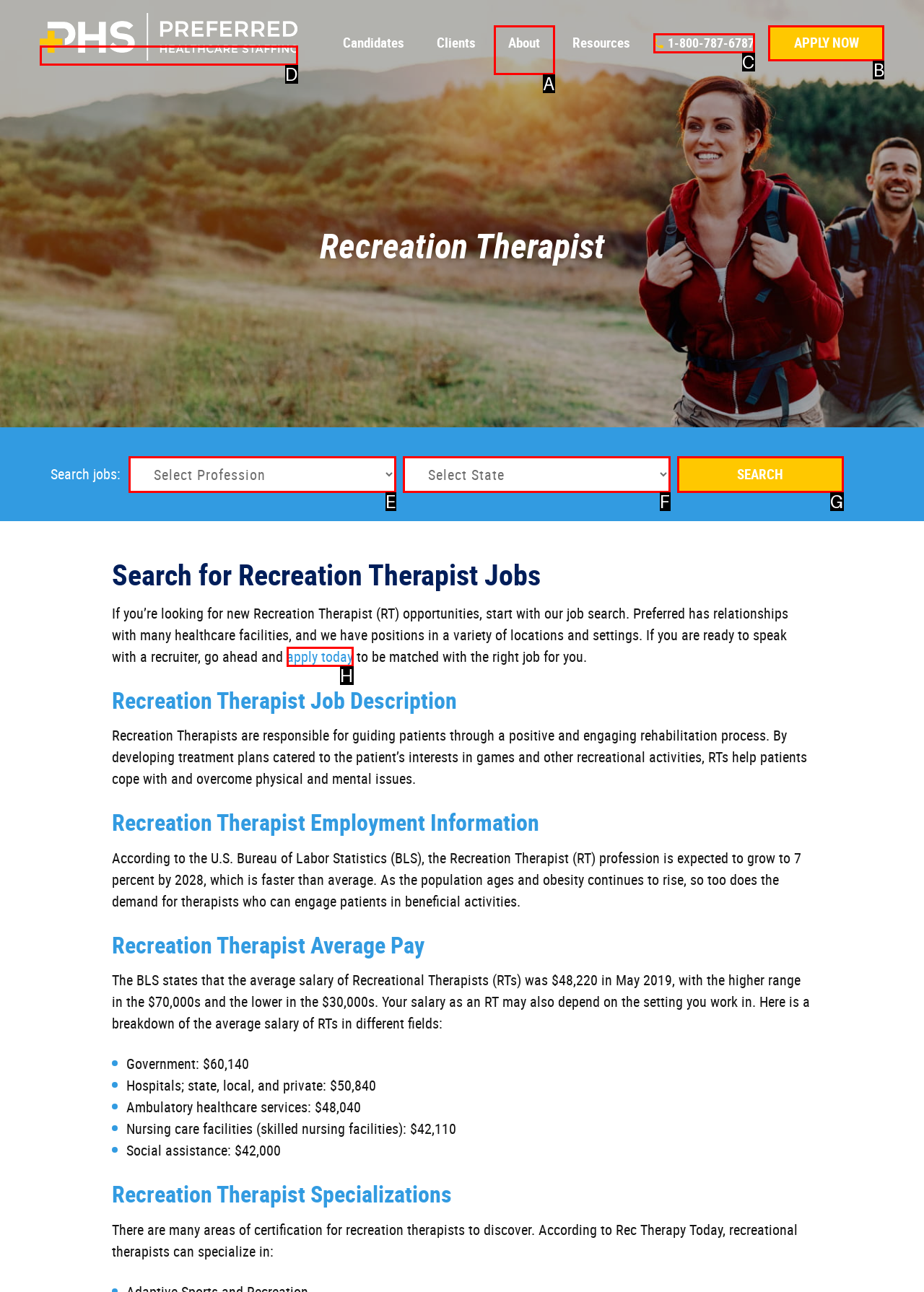To complete the instruction: Apply now, which HTML element should be clicked?
Respond with the option's letter from the provided choices.

B